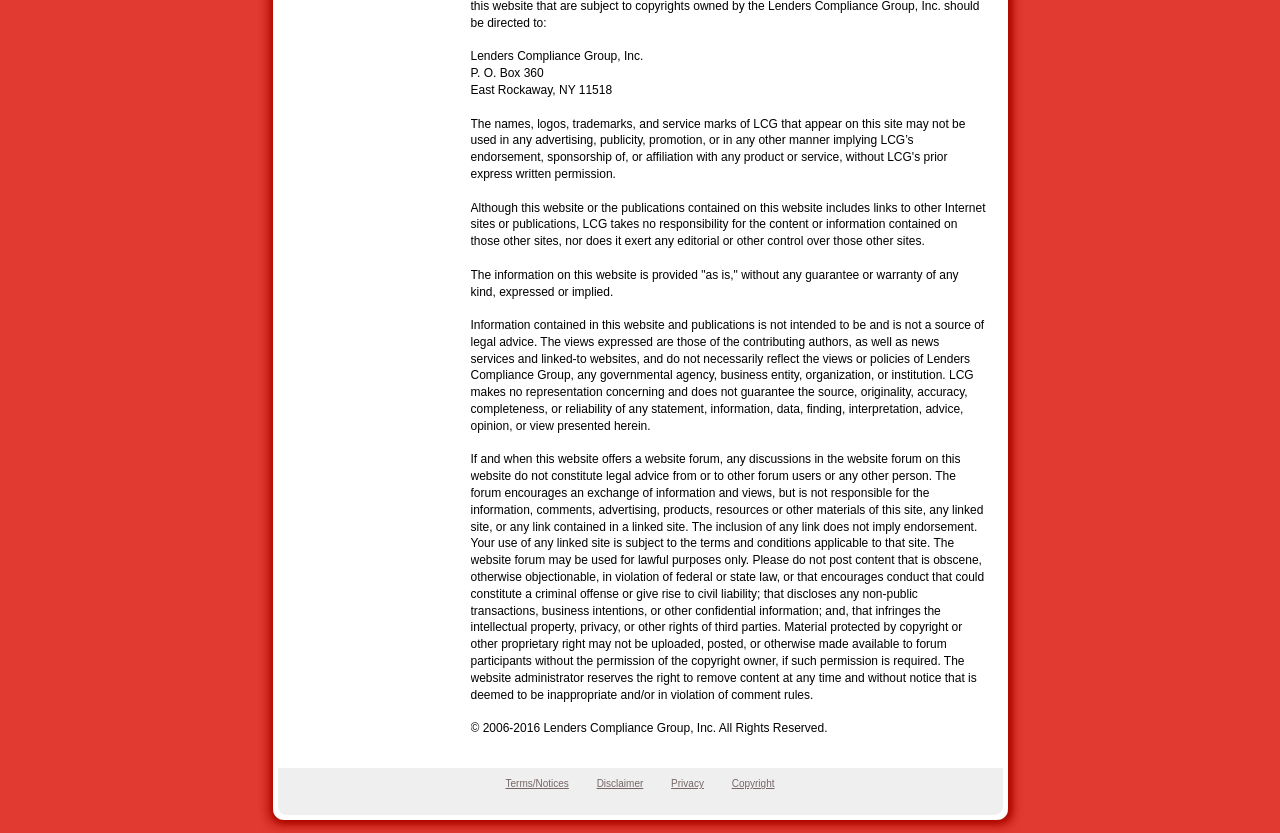Given the description of the UI element: "Copyright", predict the bounding box coordinates in the form of [left, top, right, bottom], with each value being a float between 0 and 1.

[0.572, 0.934, 0.605, 0.947]